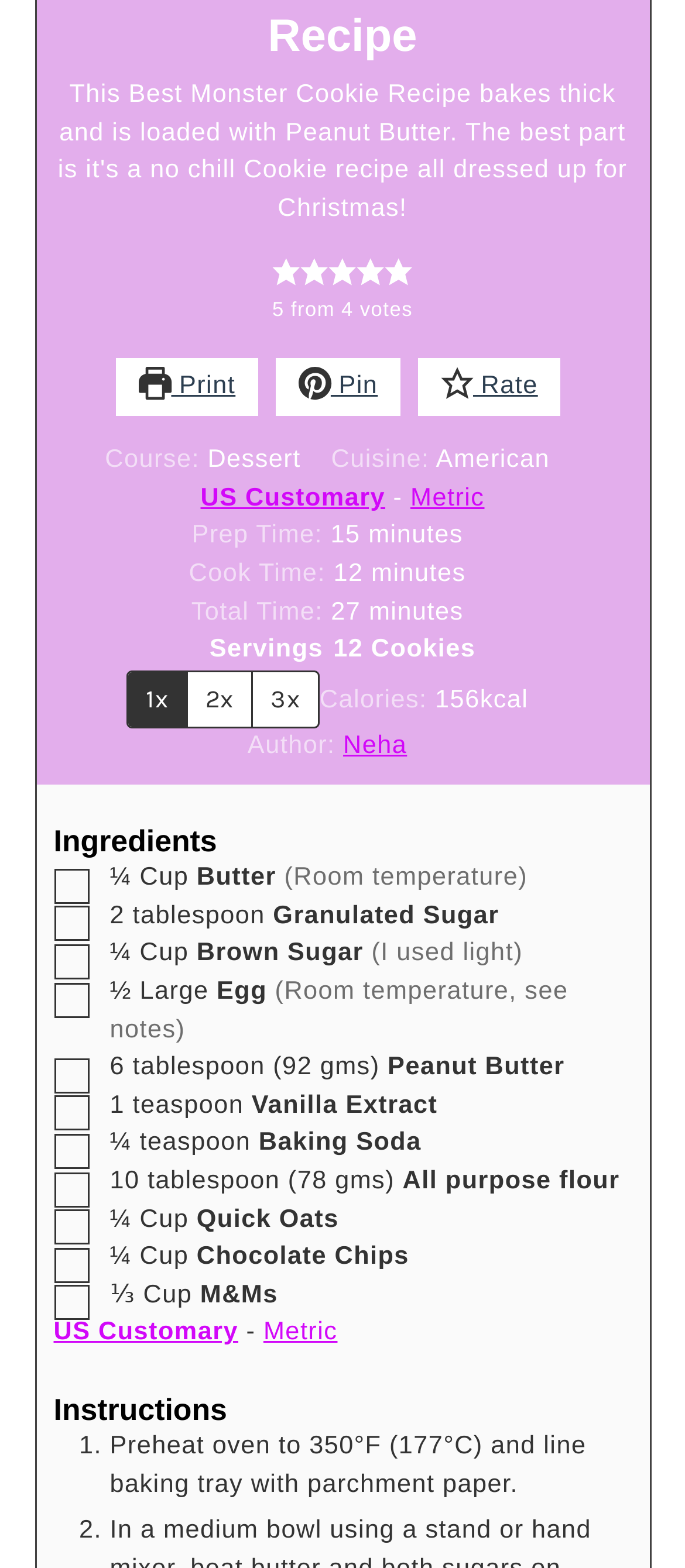How many stars can you rate this recipe?
Please answer using one word or phrase, based on the screenshot.

5